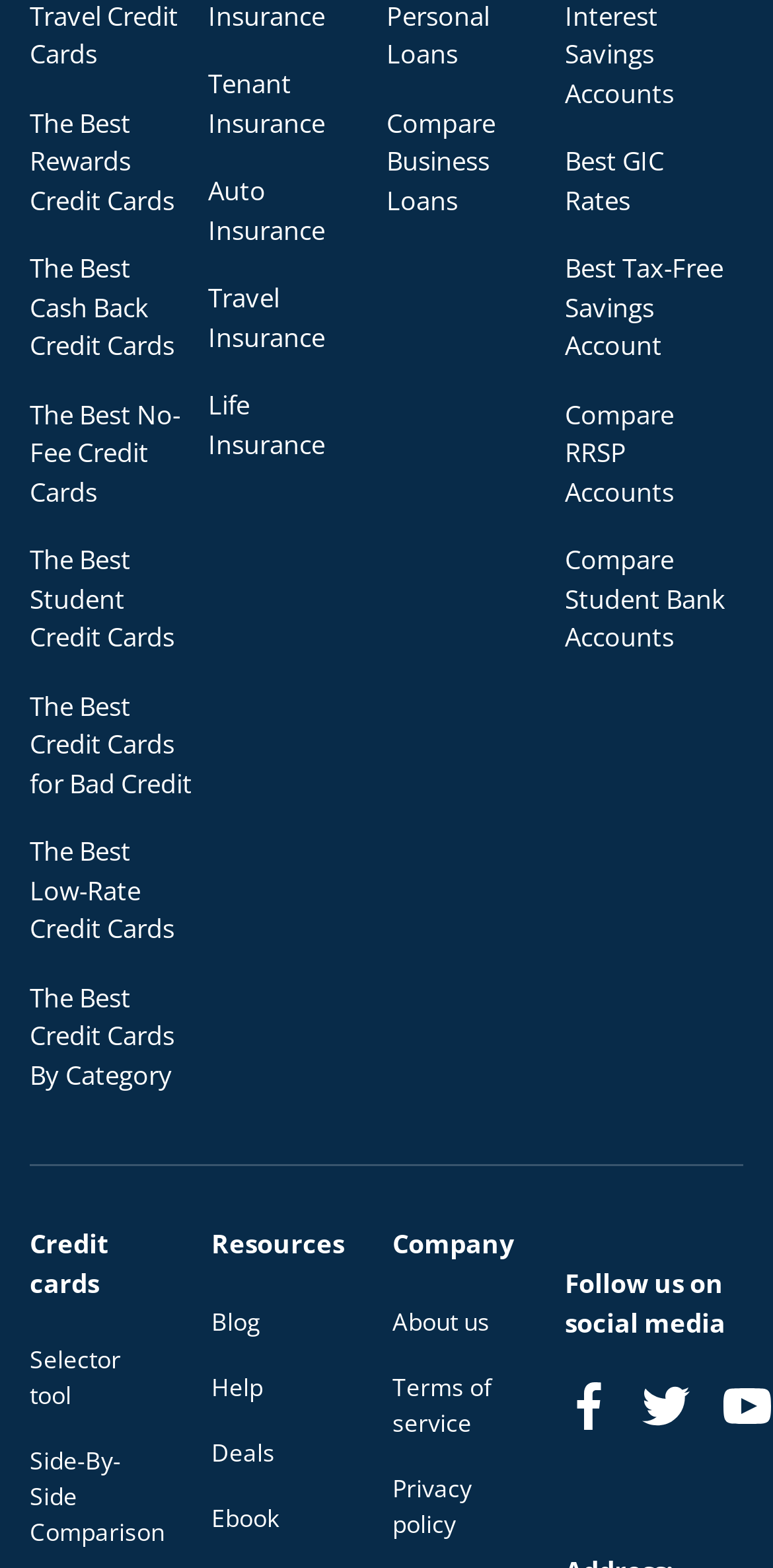Respond to the question below with a concise word or phrase:
What is the category of 'The Best Rewards Credit Cards'?

Credit cards